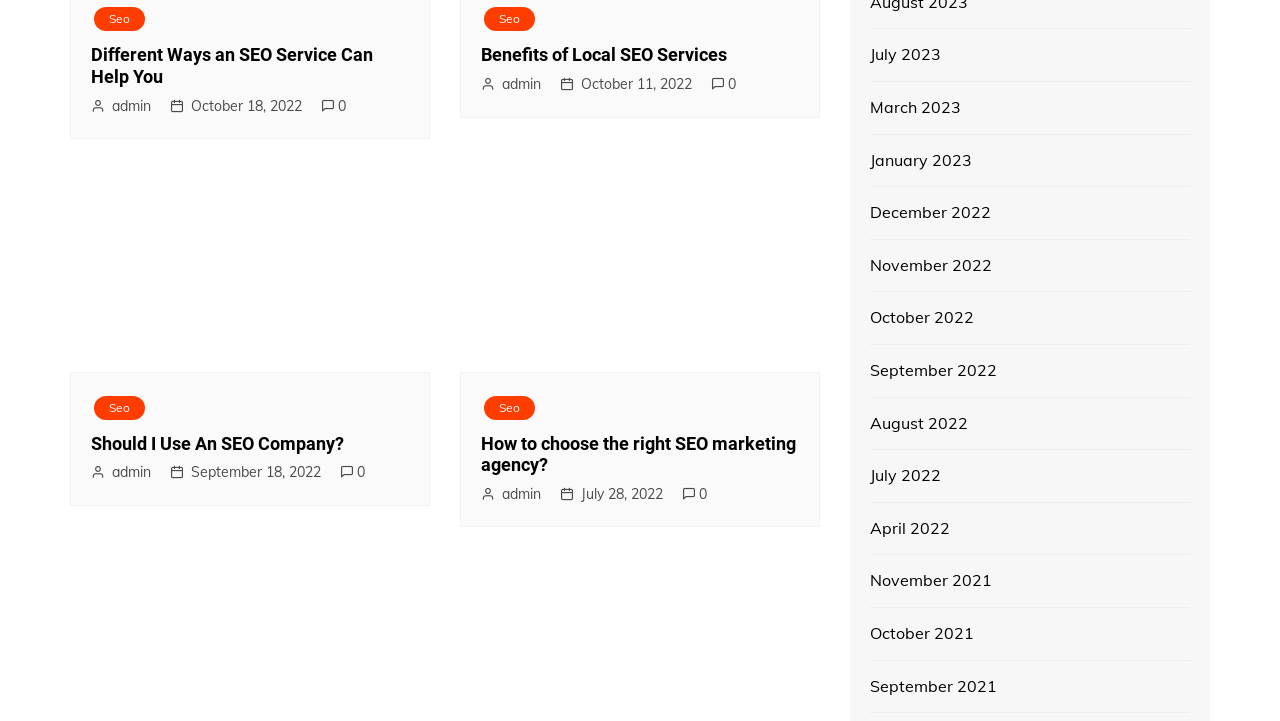Provide a brief response using a word or short phrase to this question:
What is the category of the articles in the bottom section?

Archive